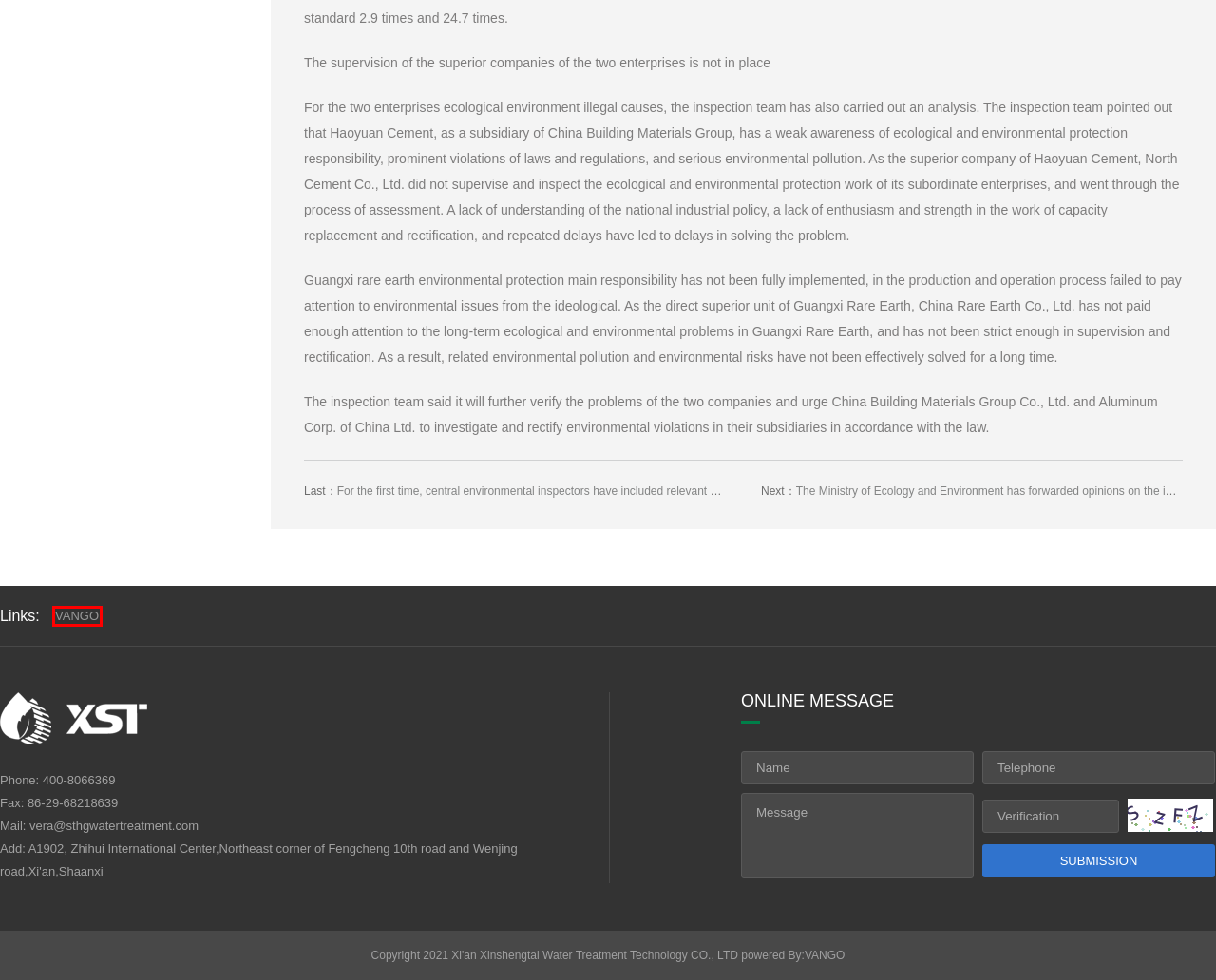With the provided webpage screenshot containing a red bounding box around a UI element, determine which description best matches the new webpage that appears after clicking the selected element. The choices are:
A. Xi'an xinshengtai water treatment Environmental Technology Co., Ltd
B. 西安网站建设_网站制作_网站设计公司-【西安凡高网络】
C. 纯净水设备_超纯水设备_软化水设备_西安水处理设备_欣胜泰水处理公司
D. Service_Xi'an xinshengtai water treatment Environmental
E. Company Profile_About Us_Xi'an xinshengtai water treatment Environmental
F. News_Xi'an xinshengtai water treatment Environmental
G. Contact Us_Xi'an xinshengtai water treatment Environmental
H. Water Purification Equipment_Products_Xi'an xinshengtai water treatment Environmental

B